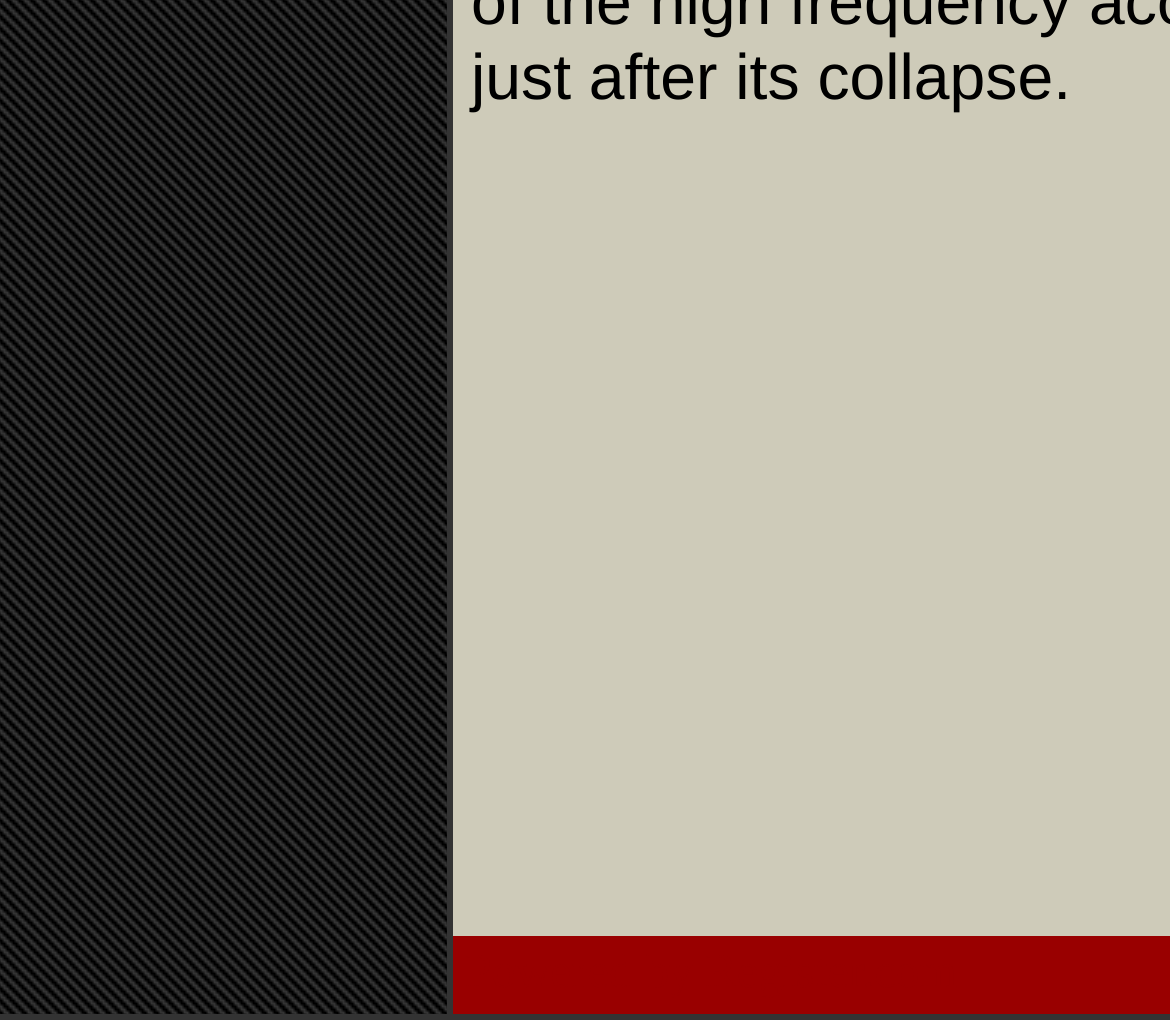Using the element description: "Powered by Register.com", determine the bounding box coordinates. The coordinates should be in the format [left, top, right, bottom], with values between 0 and 1.

[0.397, 0.928, 0.818, 0.978]